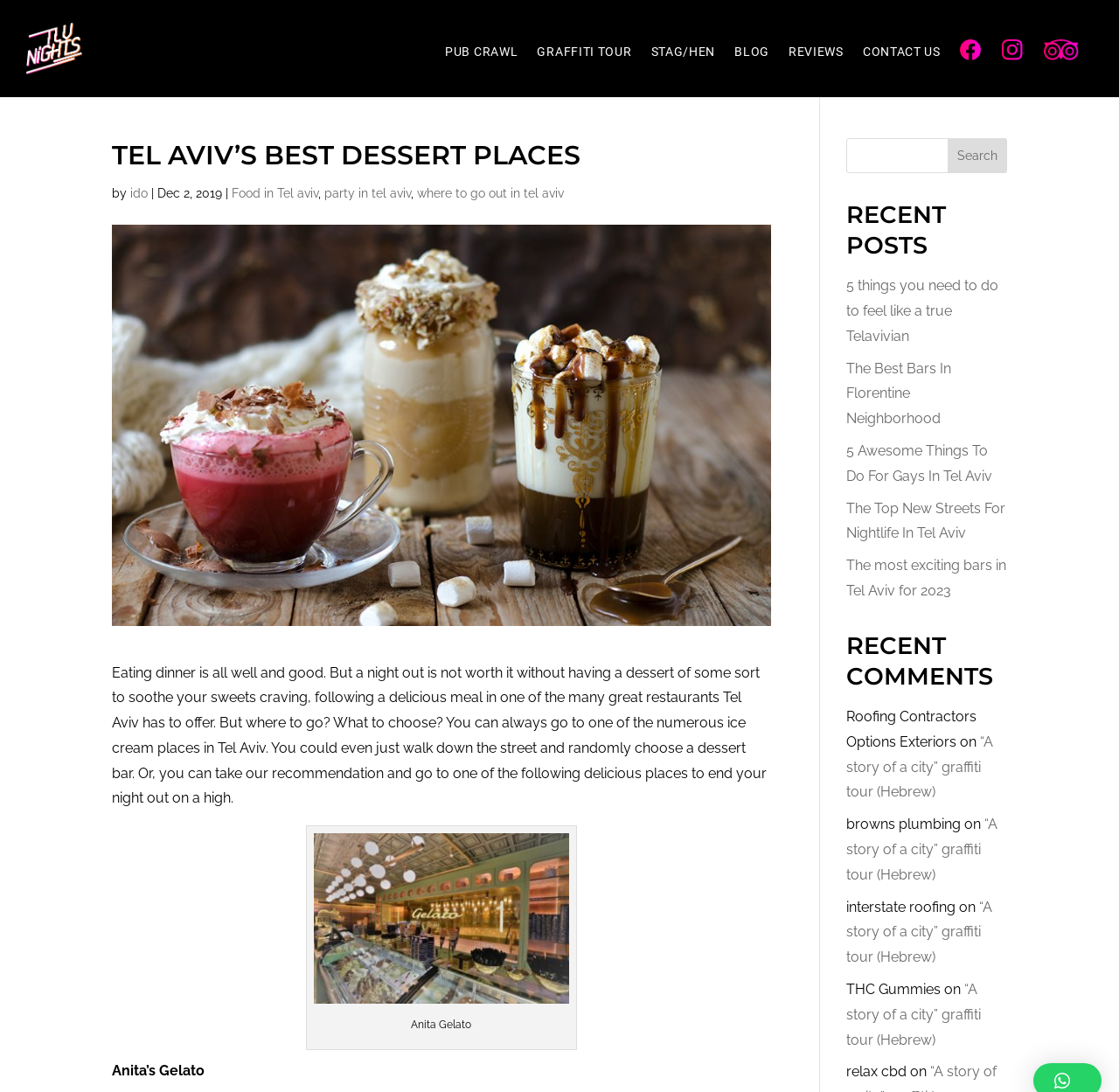Please answer the following question using a single word or phrase: 
What is the purpose of the search bar?

To search the website